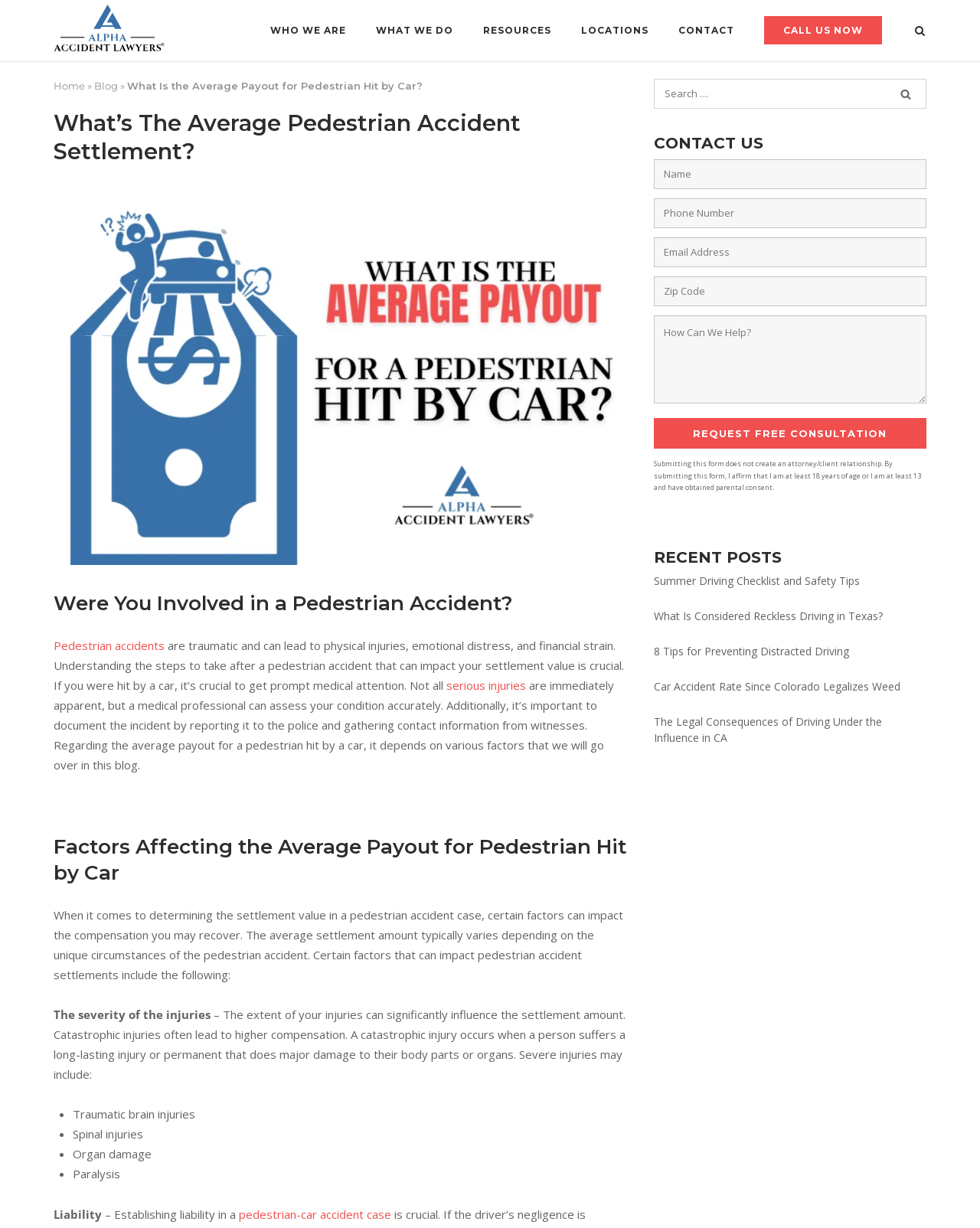Determine the bounding box coordinates for the HTML element described here: "Who We Are".

[0.276, 0.02, 0.353, 0.034]